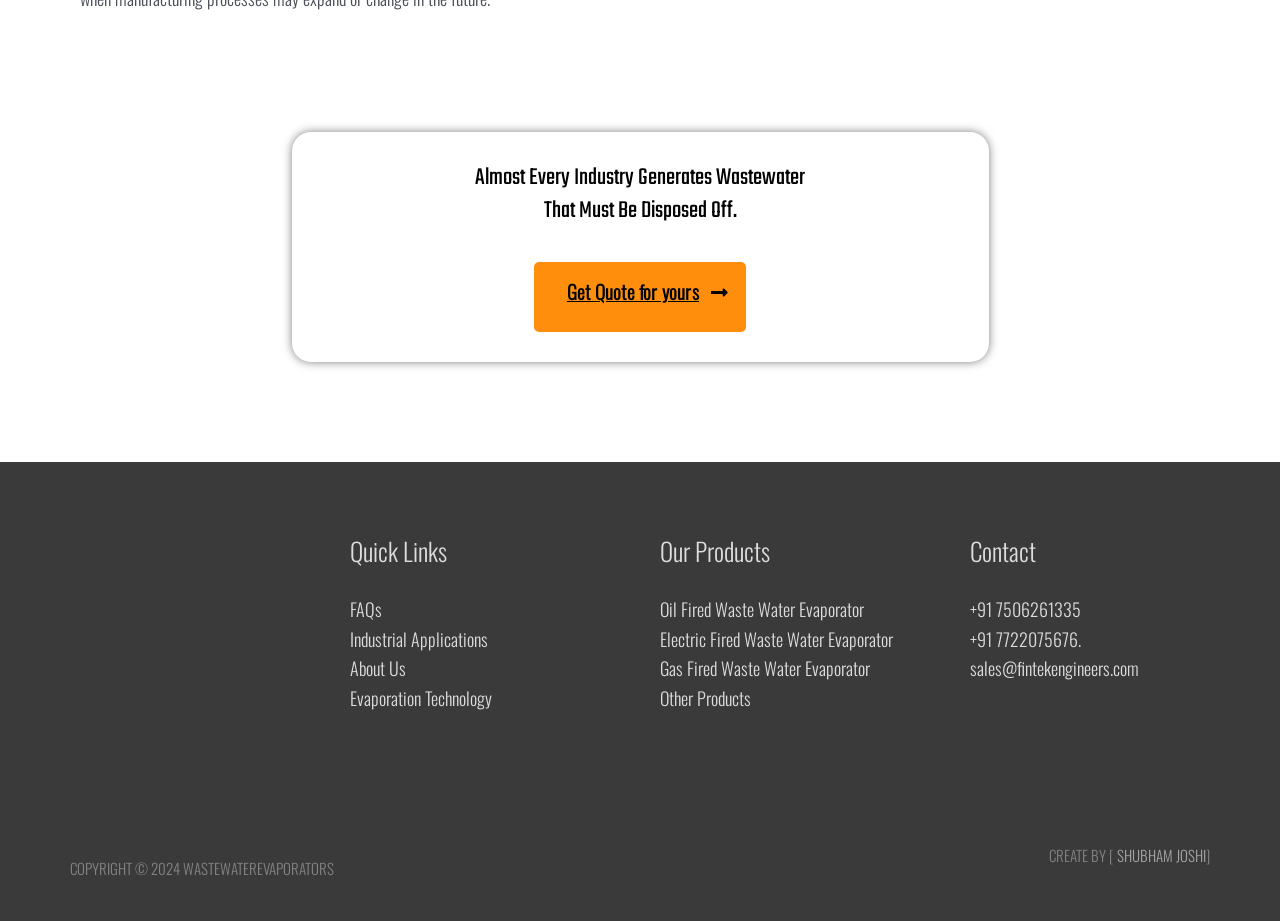Please answer the following question using a single word or phrase: 
What is the contact phone number?

+91 7506261335